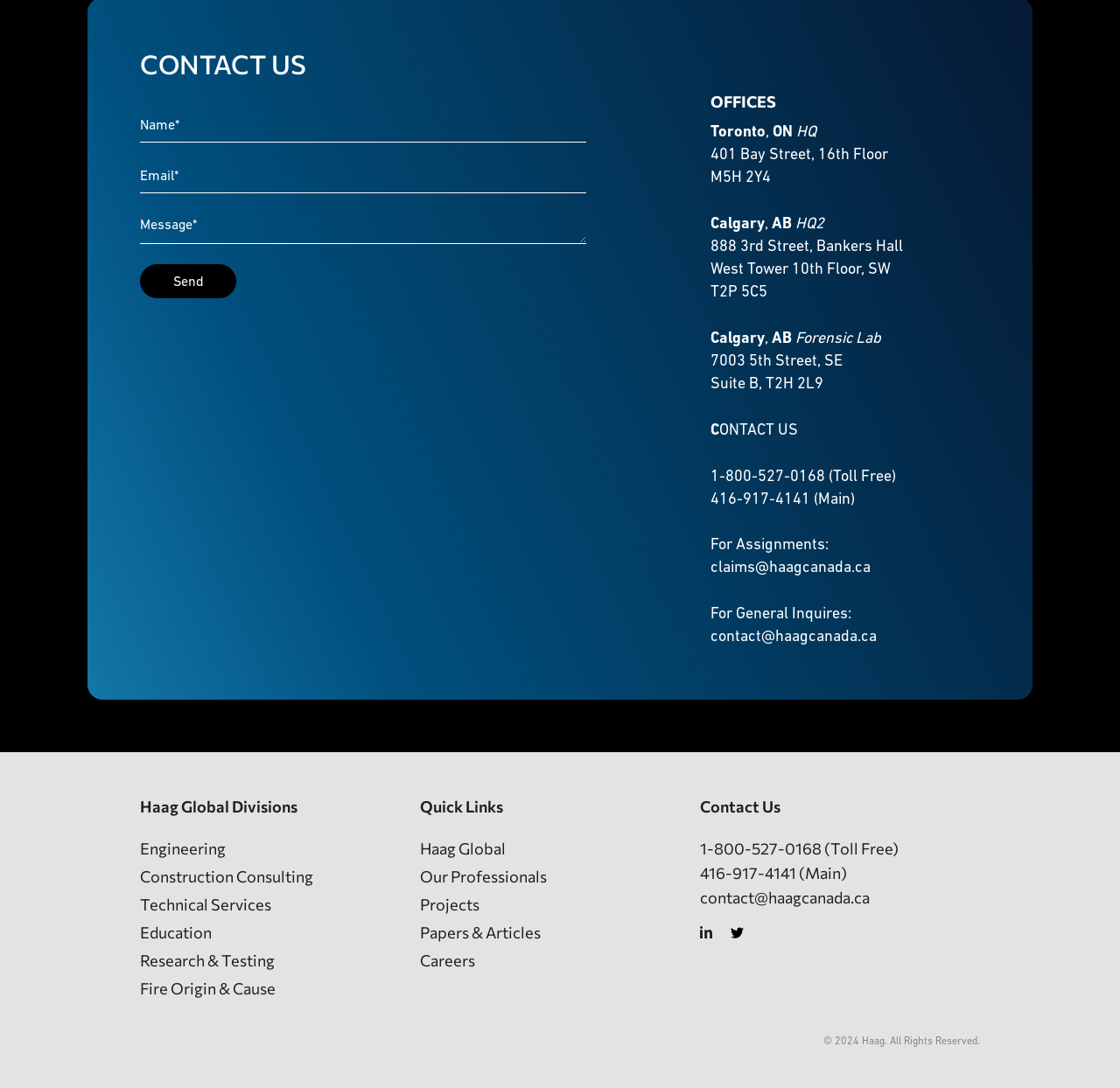Pinpoint the bounding box coordinates of the element you need to click to execute the following instruction: "Contact us via email". The bounding box should be represented by four float numbers between 0 and 1, in the format [left, top, right, bottom].

[0.634, 0.512, 0.777, 0.529]